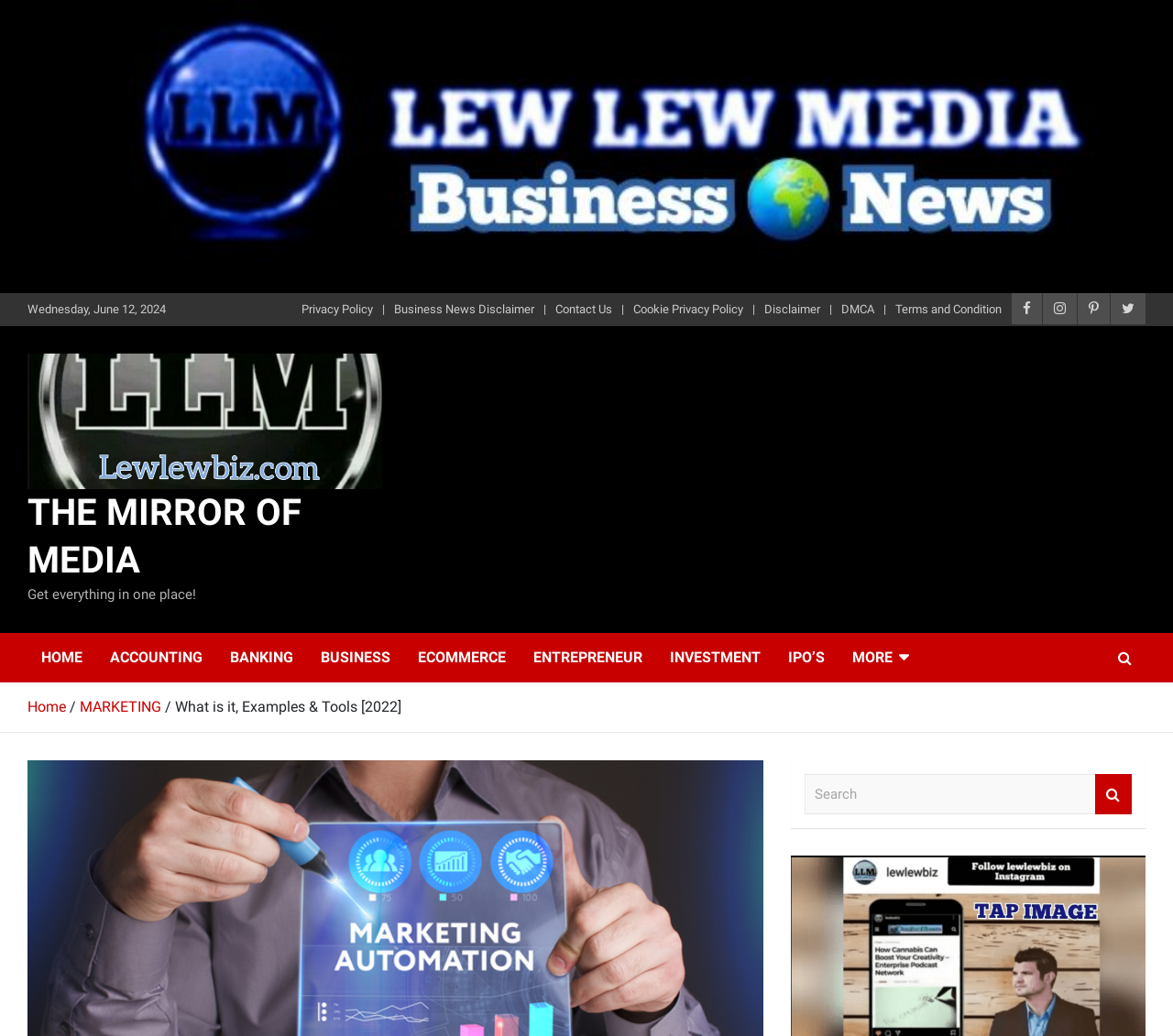Identify the bounding box coordinates for the element you need to click to achieve the following task: "Contact 'THE MIRROR OF MEDIA'". Provide the bounding box coordinates as four float numbers between 0 and 1, in the form [left, top, right, bottom].

[0.473, 0.29, 0.522, 0.307]